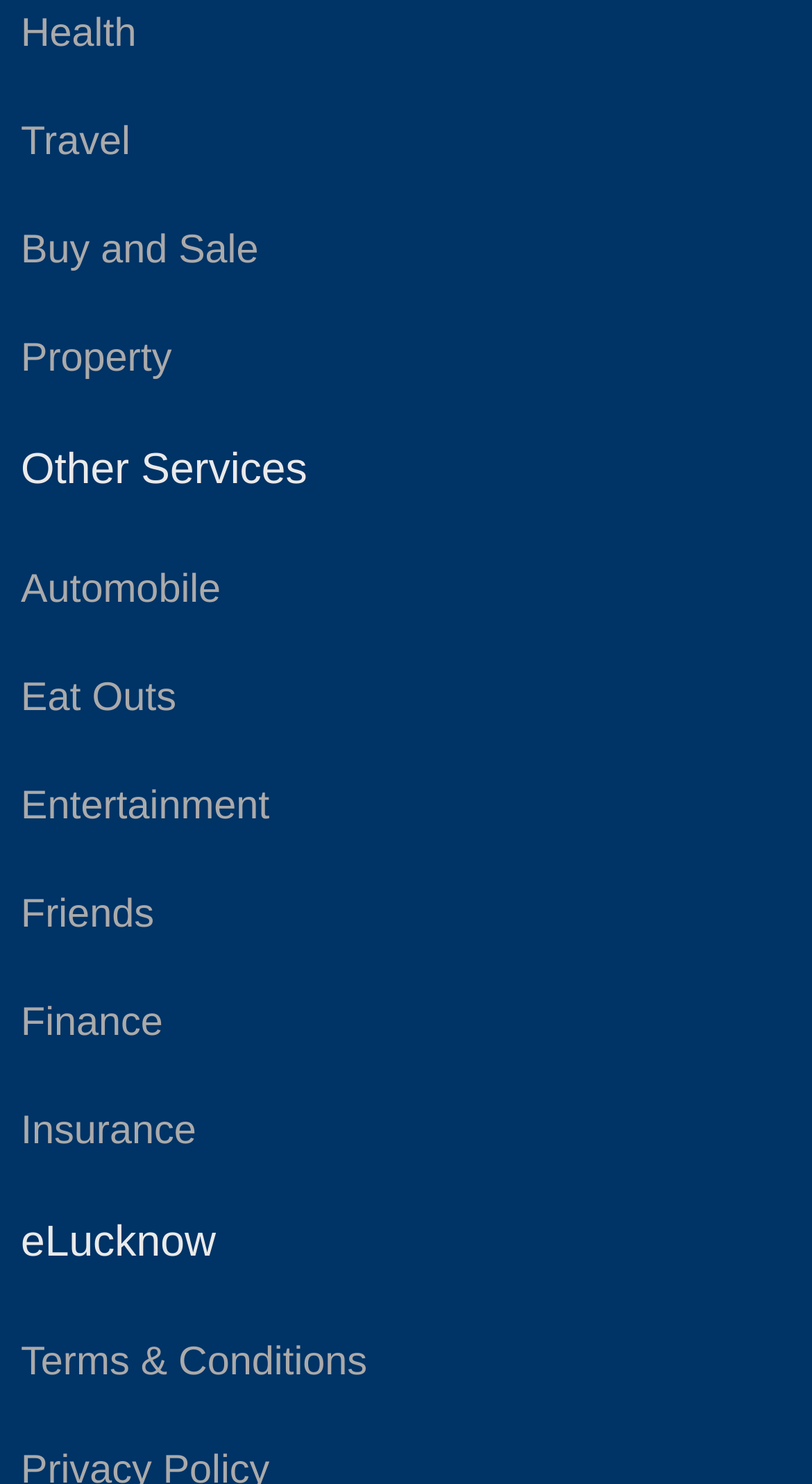Look at the image and answer the question in detail:
What are the main categories on this webpage?

By analyzing the links on the webpage, I can see that there are several main categories listed, including Health, Travel, Buy and Sale, Property, Automobile, Eat Outs, Entertainment, Friends, Finance, and Insurance. These categories are likely the primary sections of the webpage.